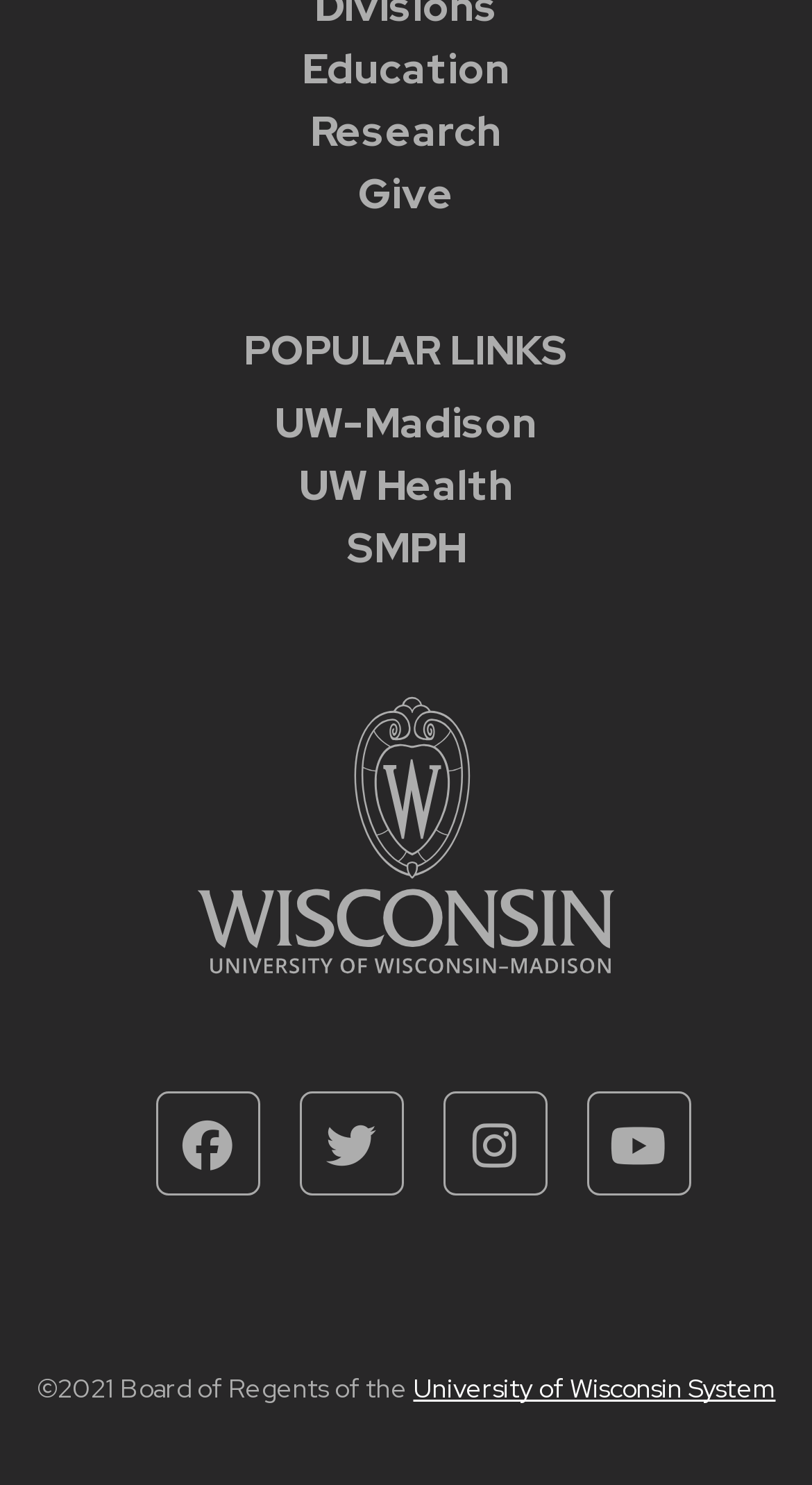Please specify the bounding box coordinates for the clickable region that will help you carry out the instruction: "Access Research page".

[0.062, 0.067, 0.938, 0.11]